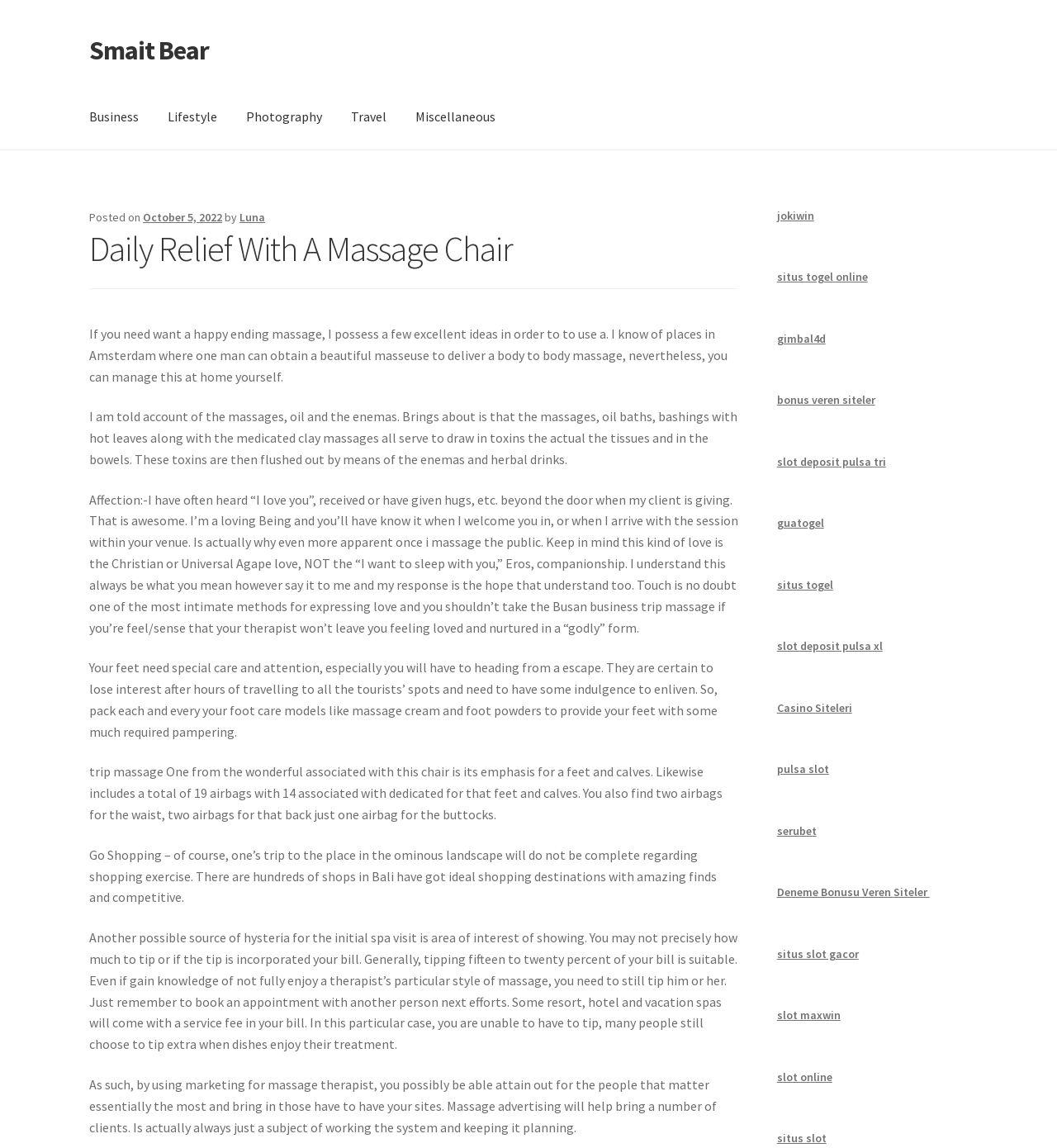Kindly determine the bounding box coordinates of the area that needs to be clicked to fulfill this instruction: "Click on 'Home' link".

[0.084, 0.13, 0.117, 0.169]